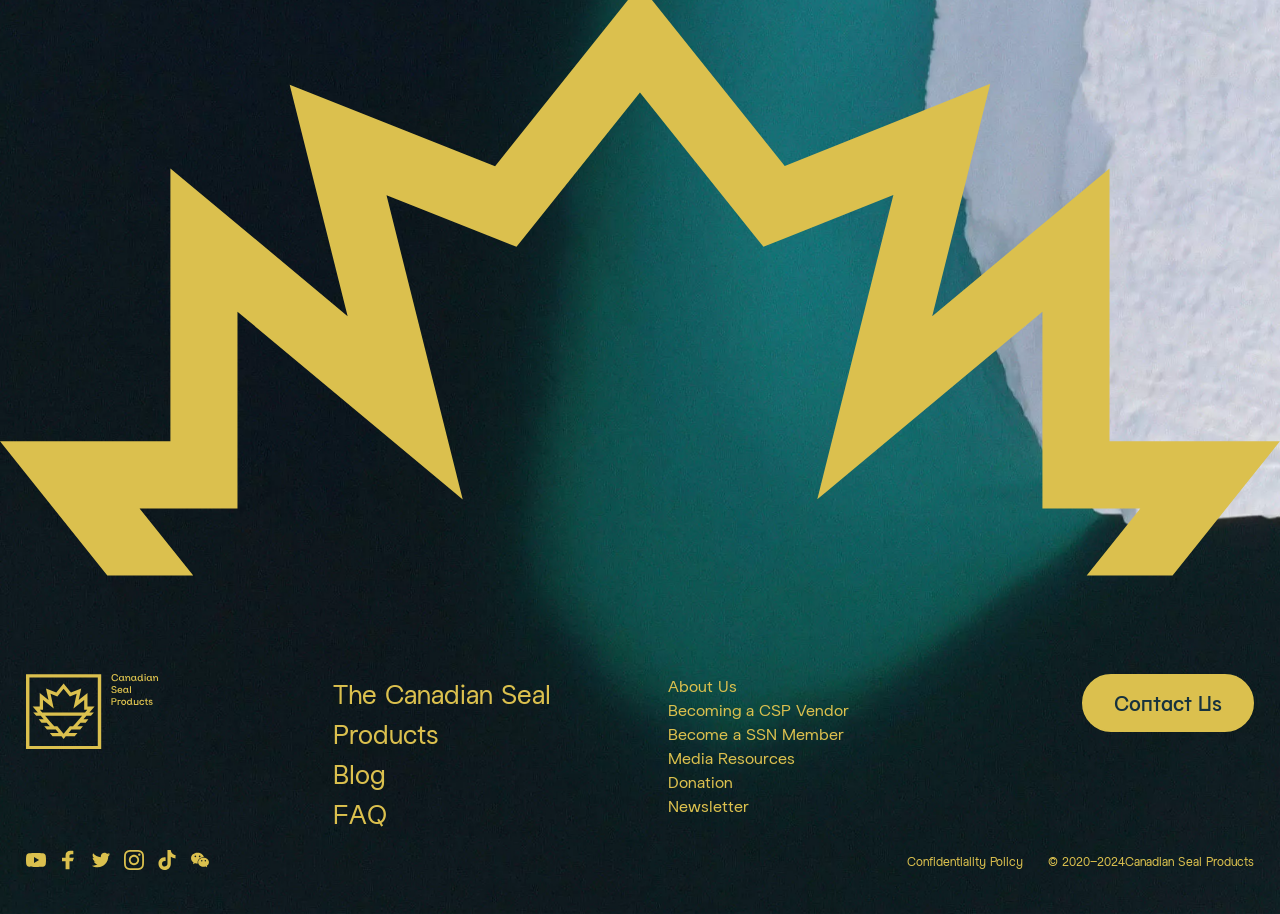Refer to the image and offer a detailed explanation in response to the question: What is the purpose of the 'Contact Us' link?

The 'Contact Us' link is likely a way for users to get in touch with the website administrators or customer support, as it is a prominent link located near the bottom of the page.